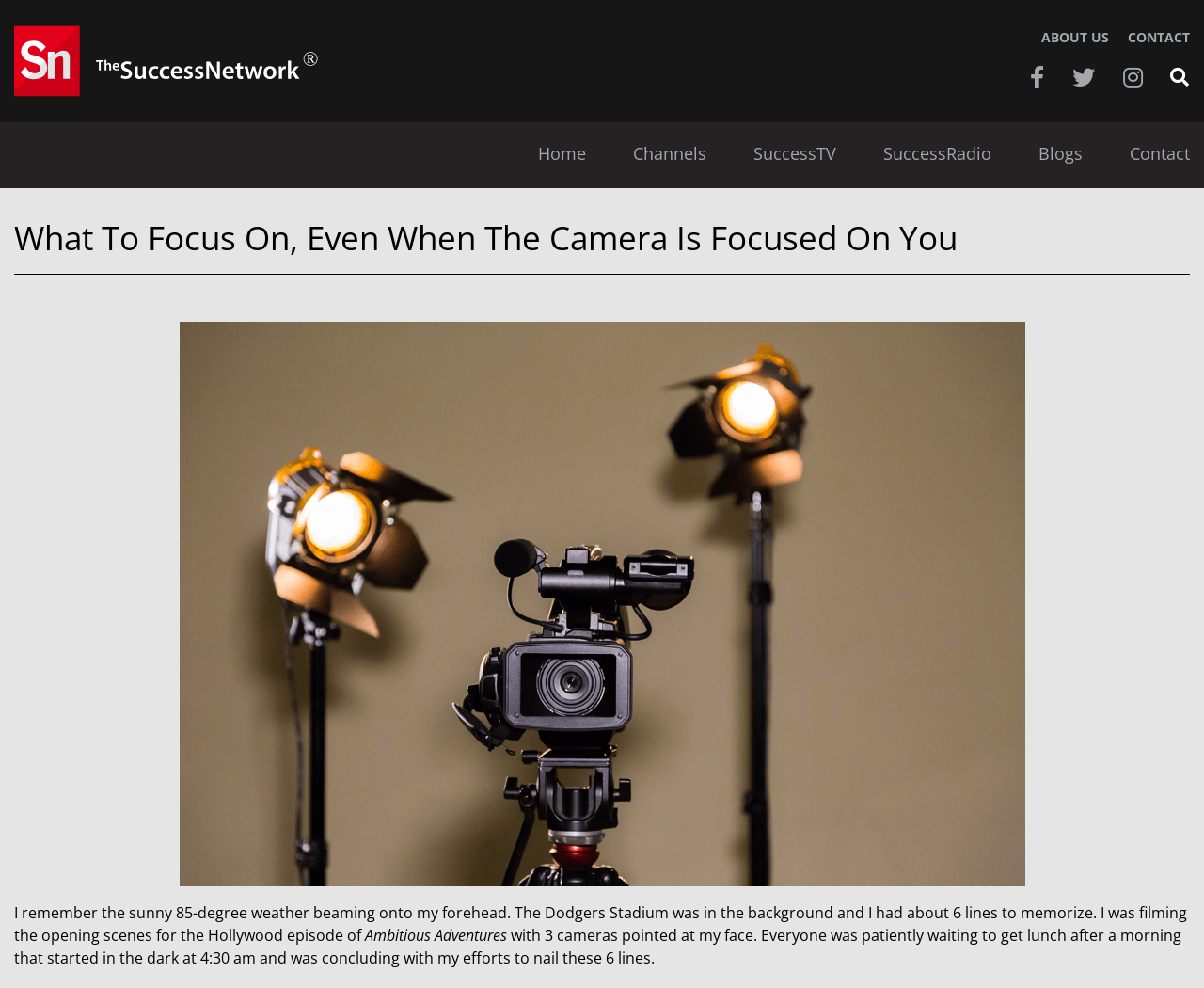Please identify the bounding box coordinates of the area I need to click to accomplish the following instruction: "Click on ABOUT US".

[0.865, 0.029, 0.921, 0.047]